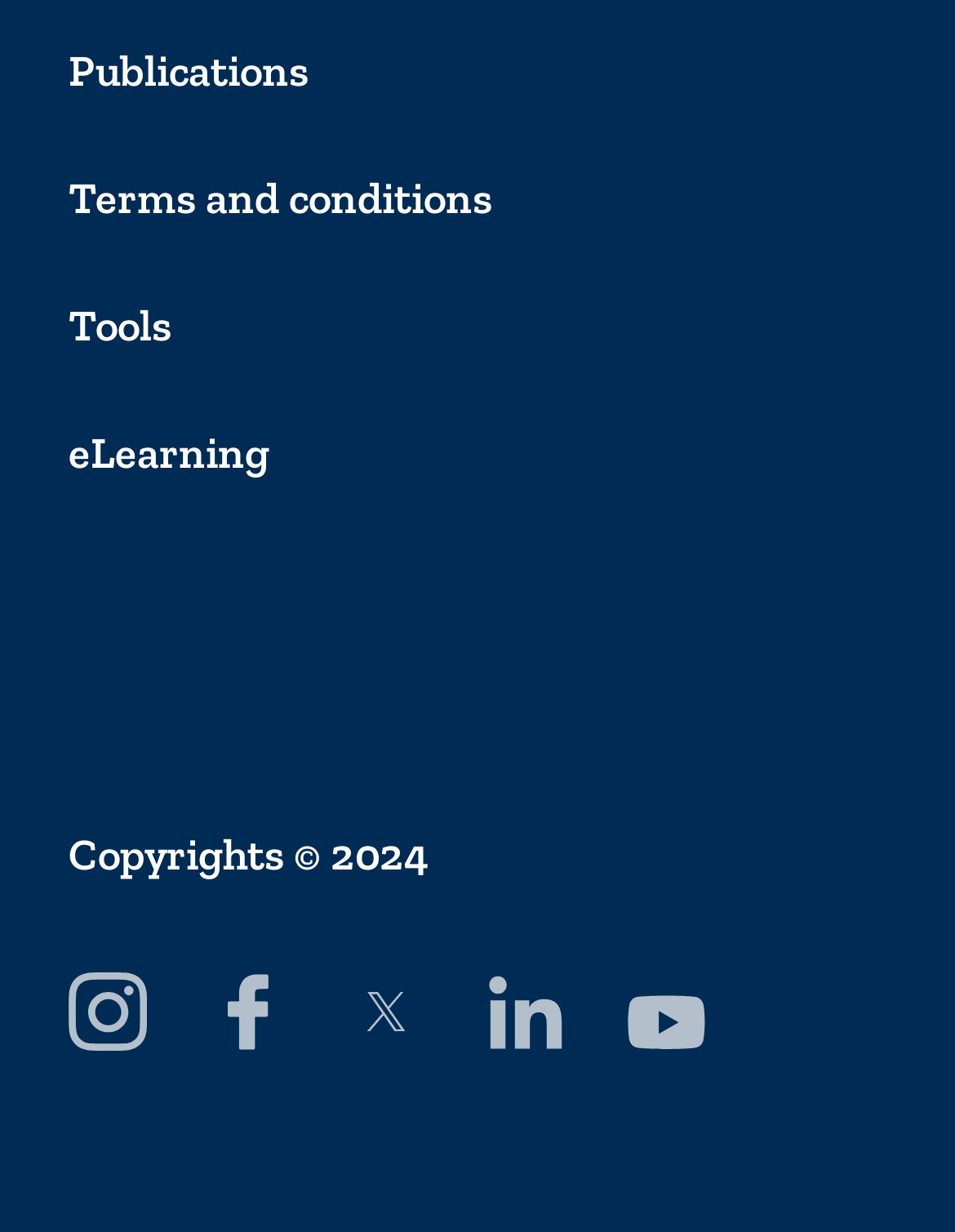Is there a link to Twitter?
Answer the question with a single word or phrase by looking at the picture.

Yes